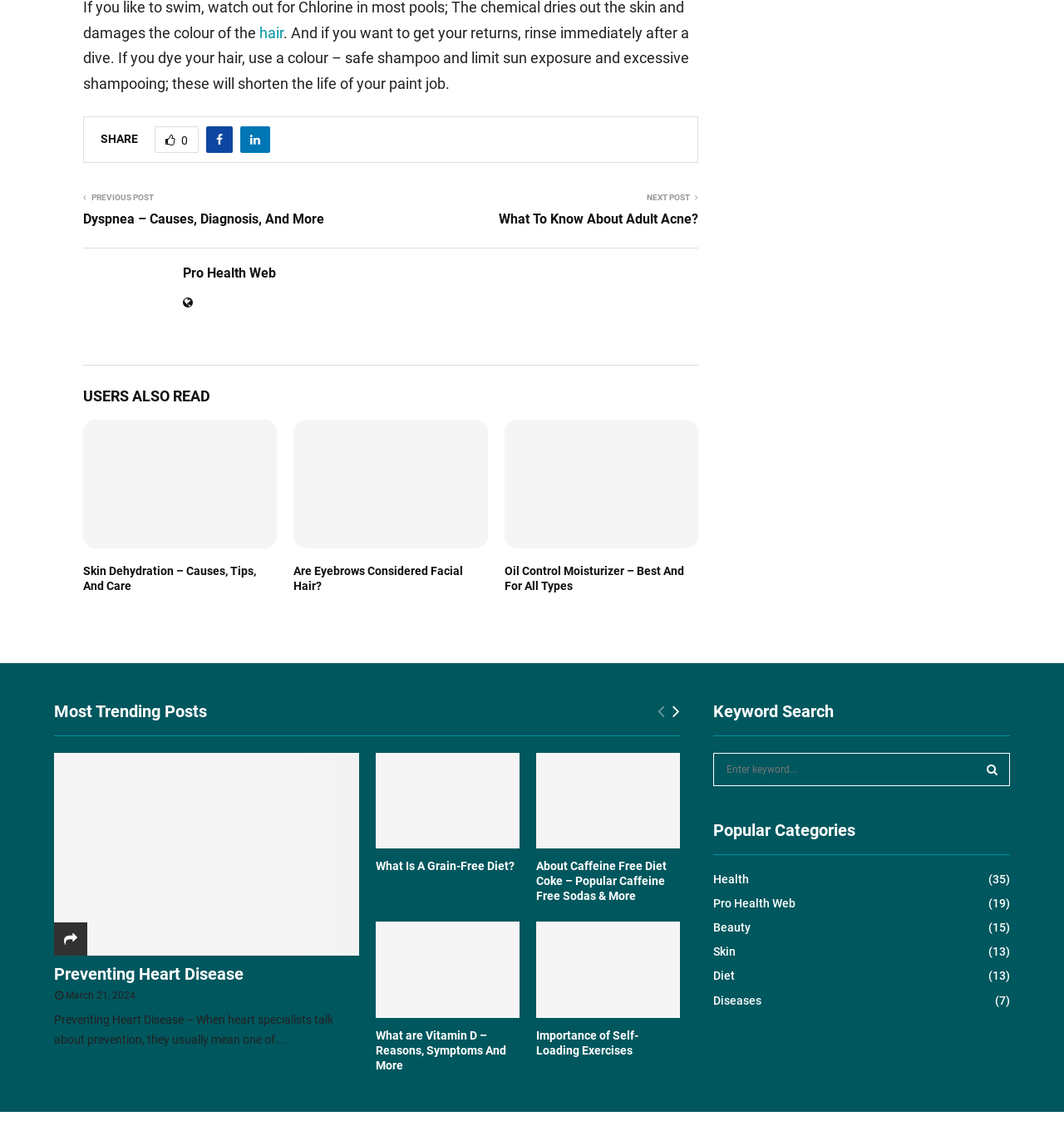Find the coordinates for the bounding box of the element with this description: "The Laneway Project".

None